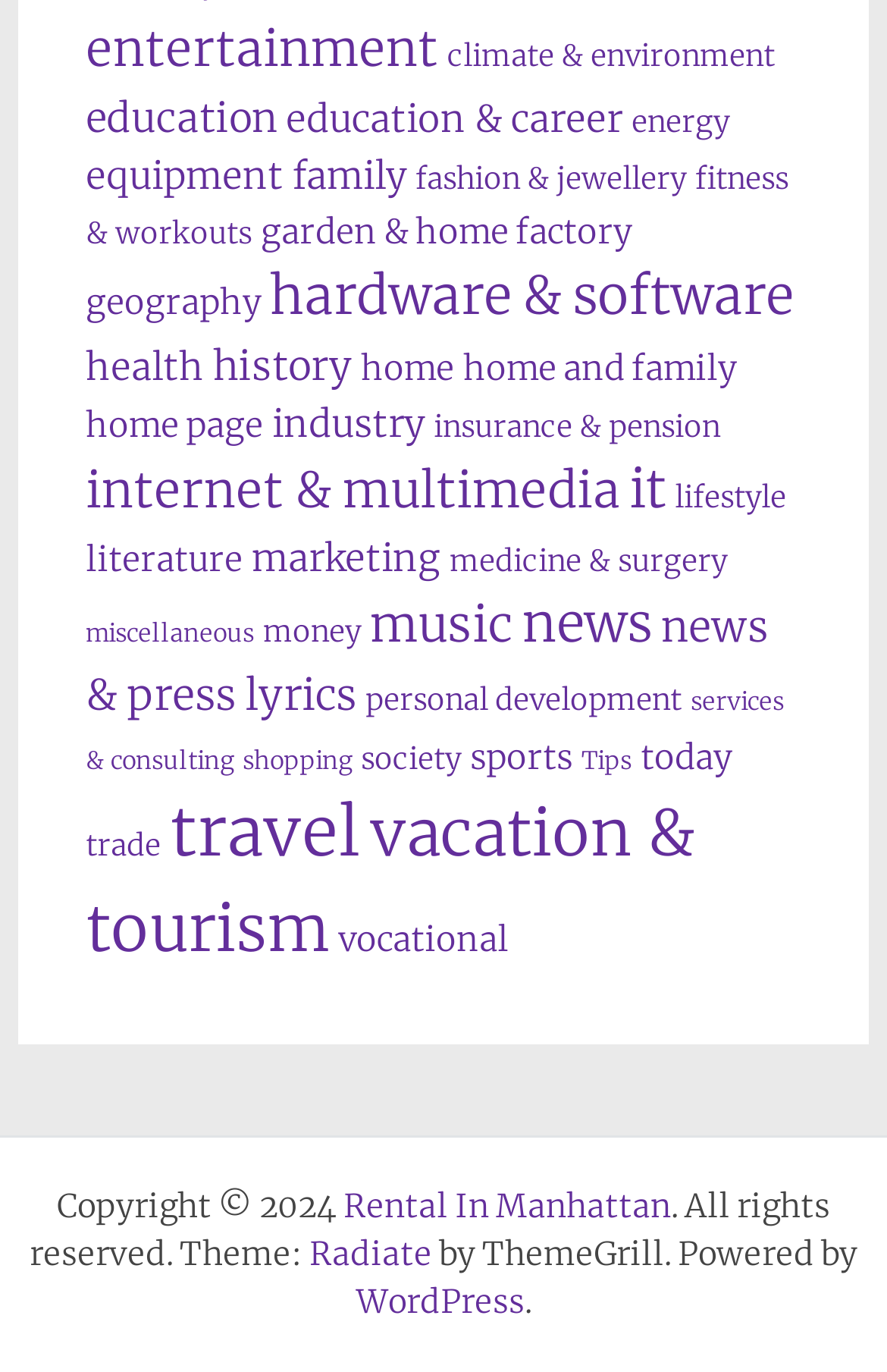Identify the bounding box coordinates for the UI element that matches this description: "fashion & jewellery".

[0.469, 0.115, 0.774, 0.144]